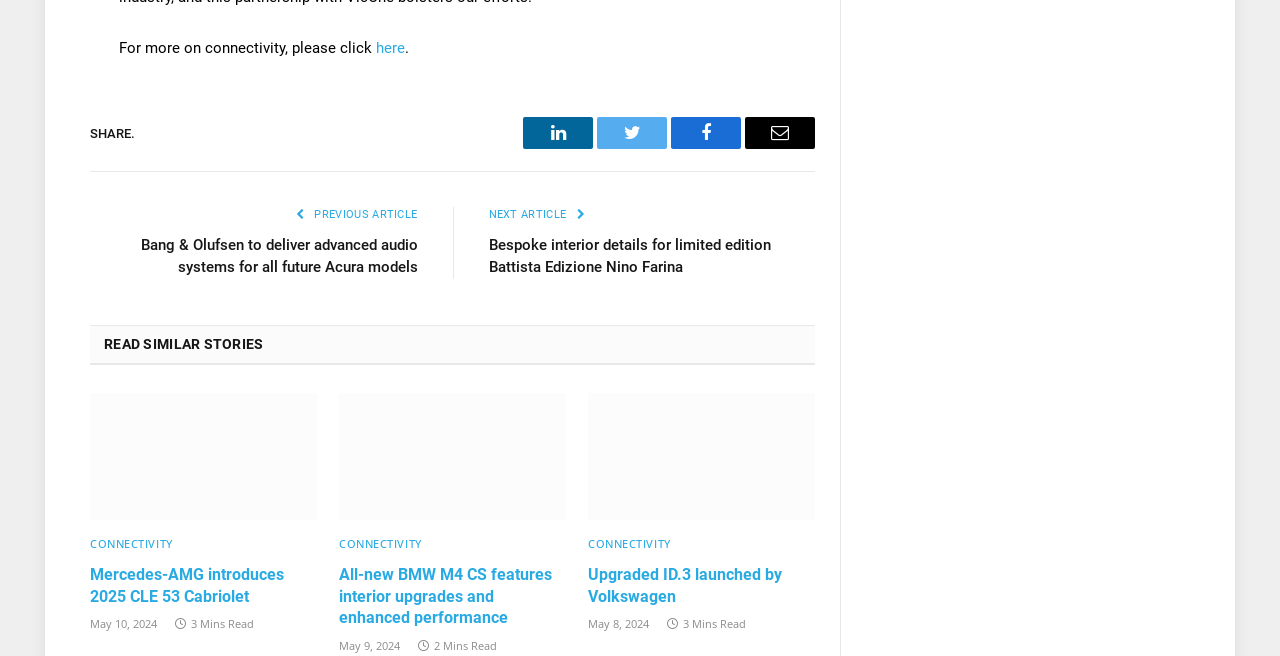What is the social media platform with the icon ''?
Using the image, provide a detailed and thorough answer to the question.

I found the link element [424] with the OCR text ' LinkedIn', which suggests that the social media platform with the icon '' is LinkedIn.